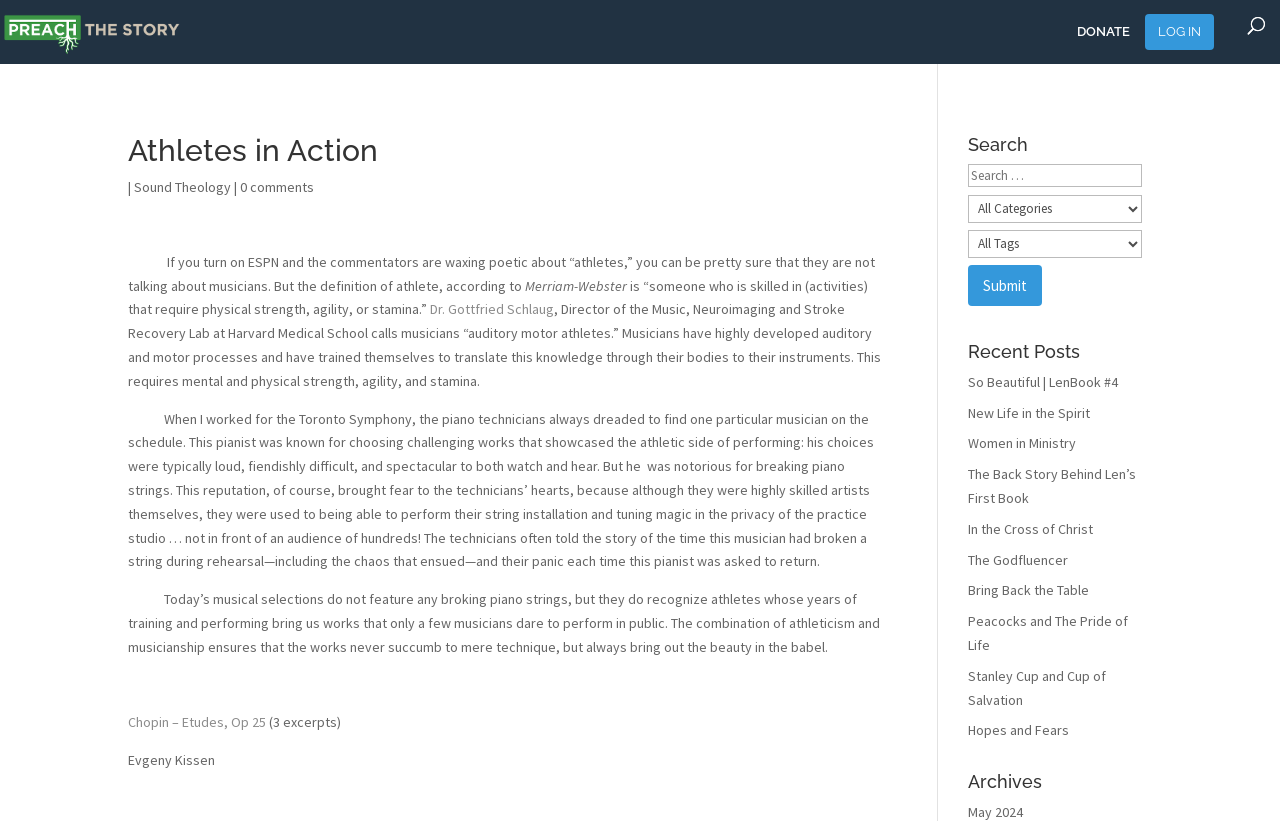Identify the bounding box of the HTML element described as: "Bring Back the Table".

[0.756, 0.708, 0.851, 0.73]